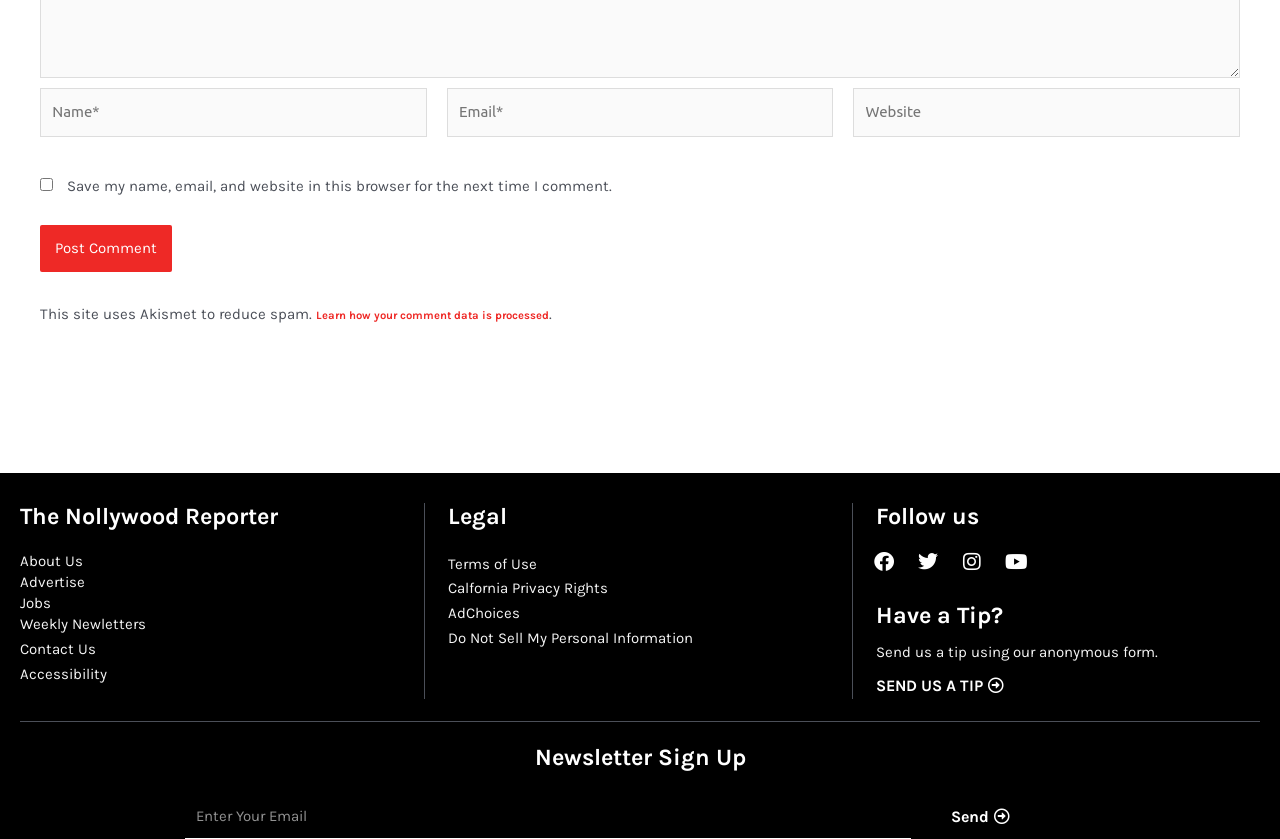Use a single word or phrase to answer the question:
What type of content does the website primarily feature?

Nollywood news